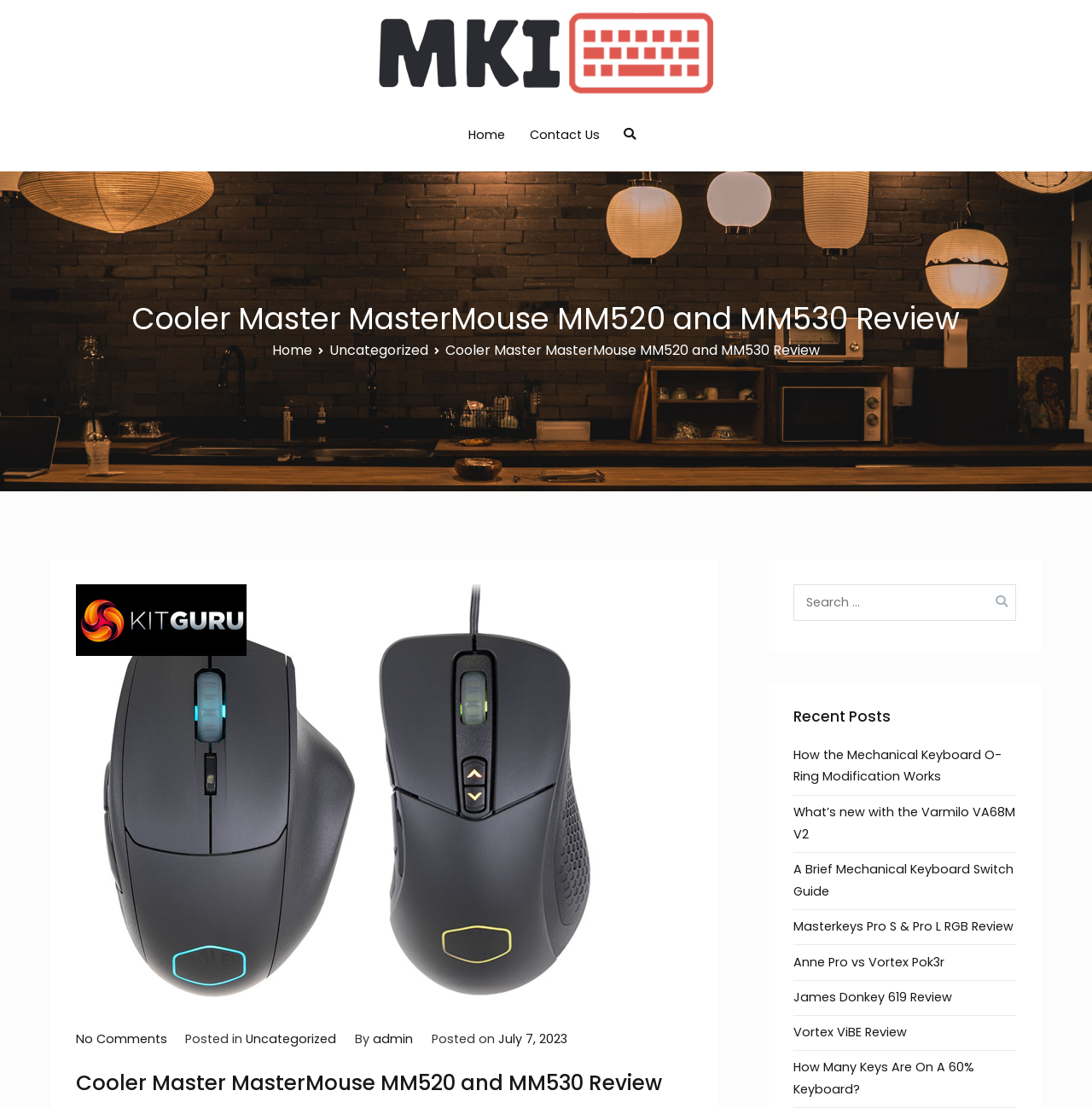Generate a comprehensive description of the contents of the webpage.

This webpage is a review of the Cooler Master MasterMouse MM520 and MM530, with a focus on mechanical keyboards. At the top of the page, there is a link to "Mechanical keyboard info" accompanied by an image, which is positioned near the center of the page. Below this, there is a link to "Home" and "Contact Us" on the left and right sides, respectively, followed by a search icon.

The main content of the page is divided into sections. The first section is a header with the title "Cooler Master MasterMouse MM520 and MM530 Review" in large font, accompanied by a breadcrumb navigation menu that includes links to "Home" and "Uncategorized". Below this, there is a section with information about the post, including the number of comments, category, author, and date posted.

The main review content is not explicitly described in the accessibility tree, but it is likely to be a detailed review of the Cooler Master MasterMouse MM520 and MM530, given the title and focus of the page.

On the right side of the page, there is a search bar with a label "Search for:" and a search icon. Below this, there is a section titled "Recent Posts" that lists several links to other articles related to mechanical keyboards, including reviews and guides.

Overall, the page is well-organized and easy to navigate, with clear headings and sections that separate different types of content.